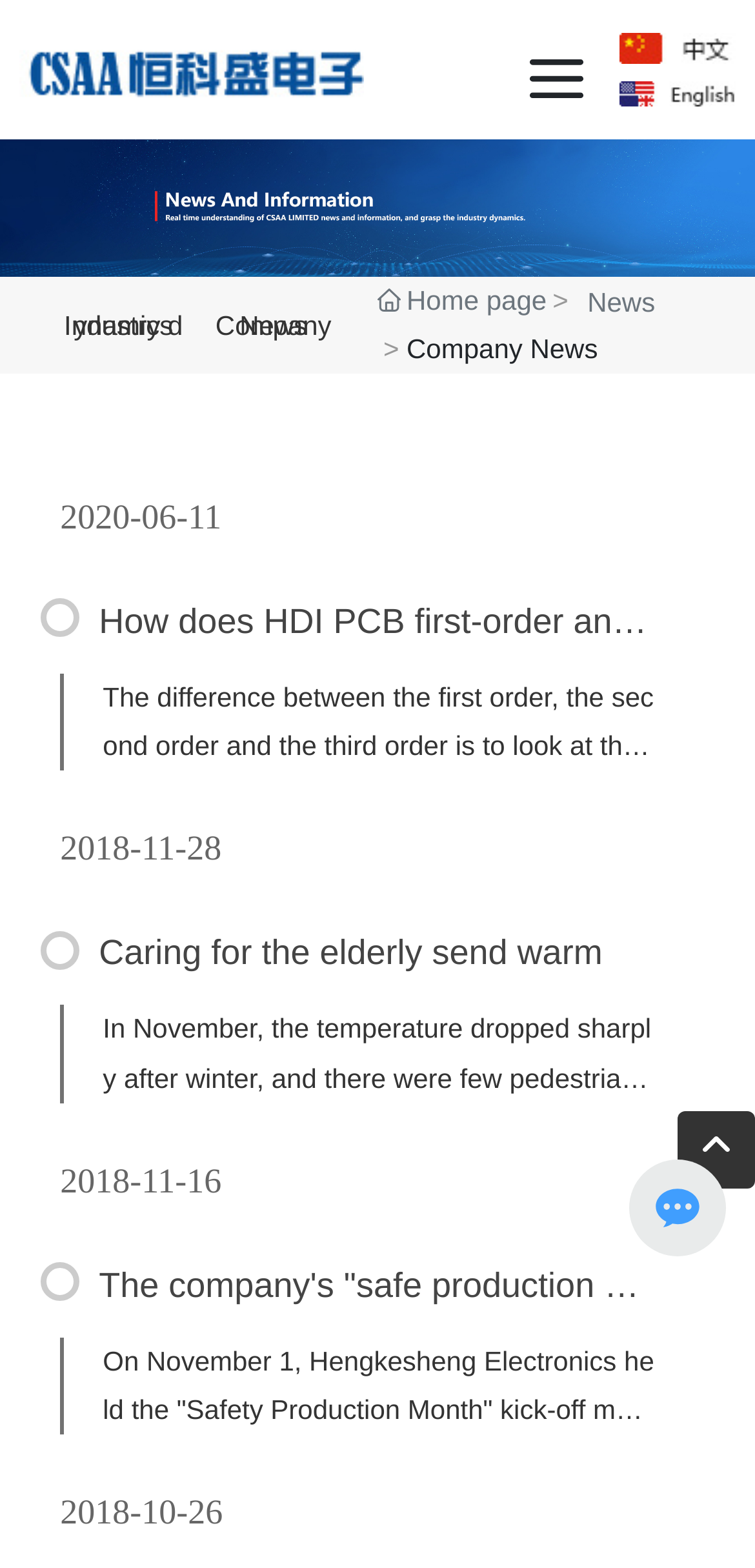What is the purpose of the 'Home page' link?
Please give a detailed and elaborate answer to the question based on the image.

The 'Home page' link is likely intended to allow users to navigate to the home page of the website, as indicated by its text and position on the webpage.